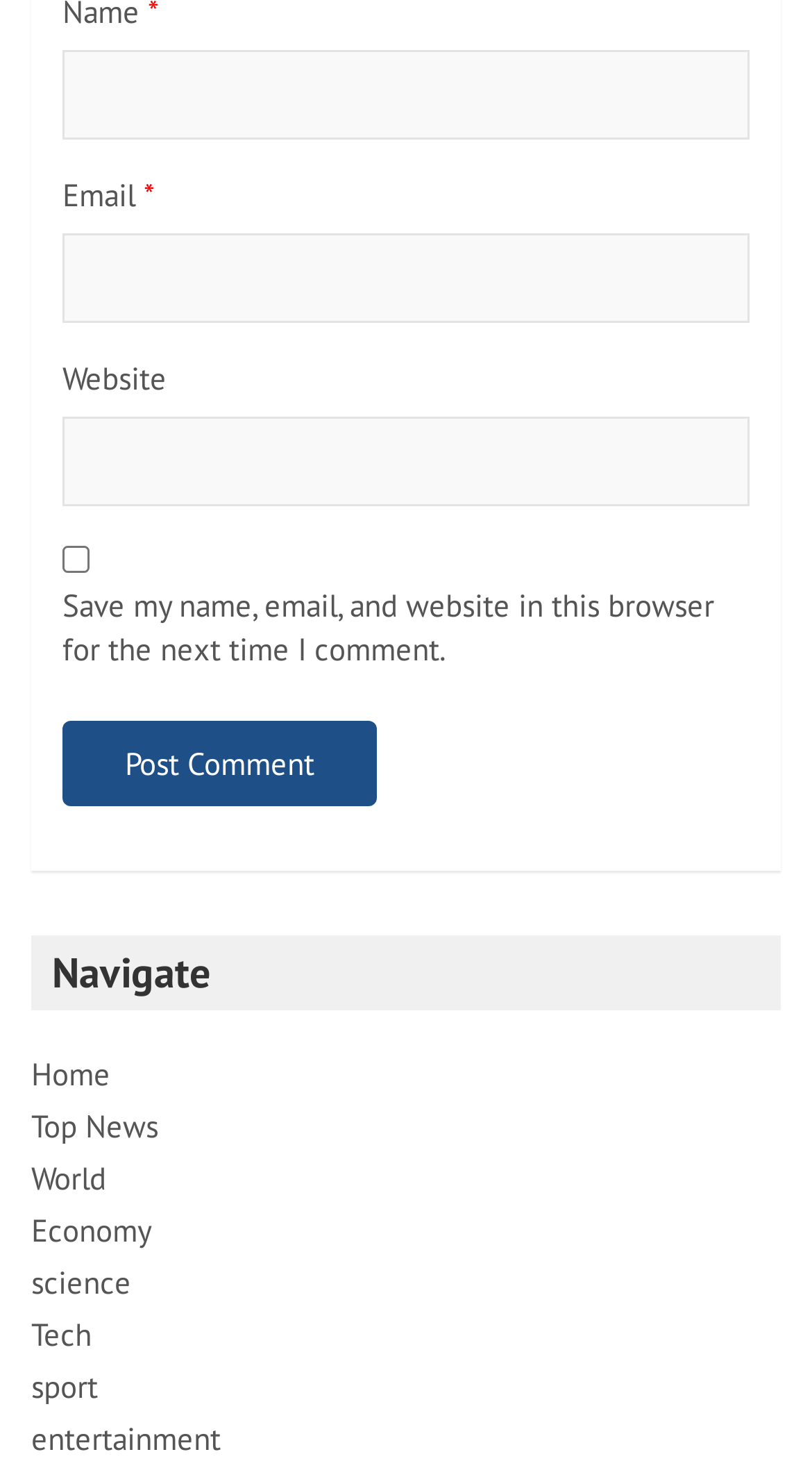Is the 'Save my name, email, and website in this browser for the next time I comment.' checkbox checked?
Please answer using one word or phrase, based on the screenshot.

No